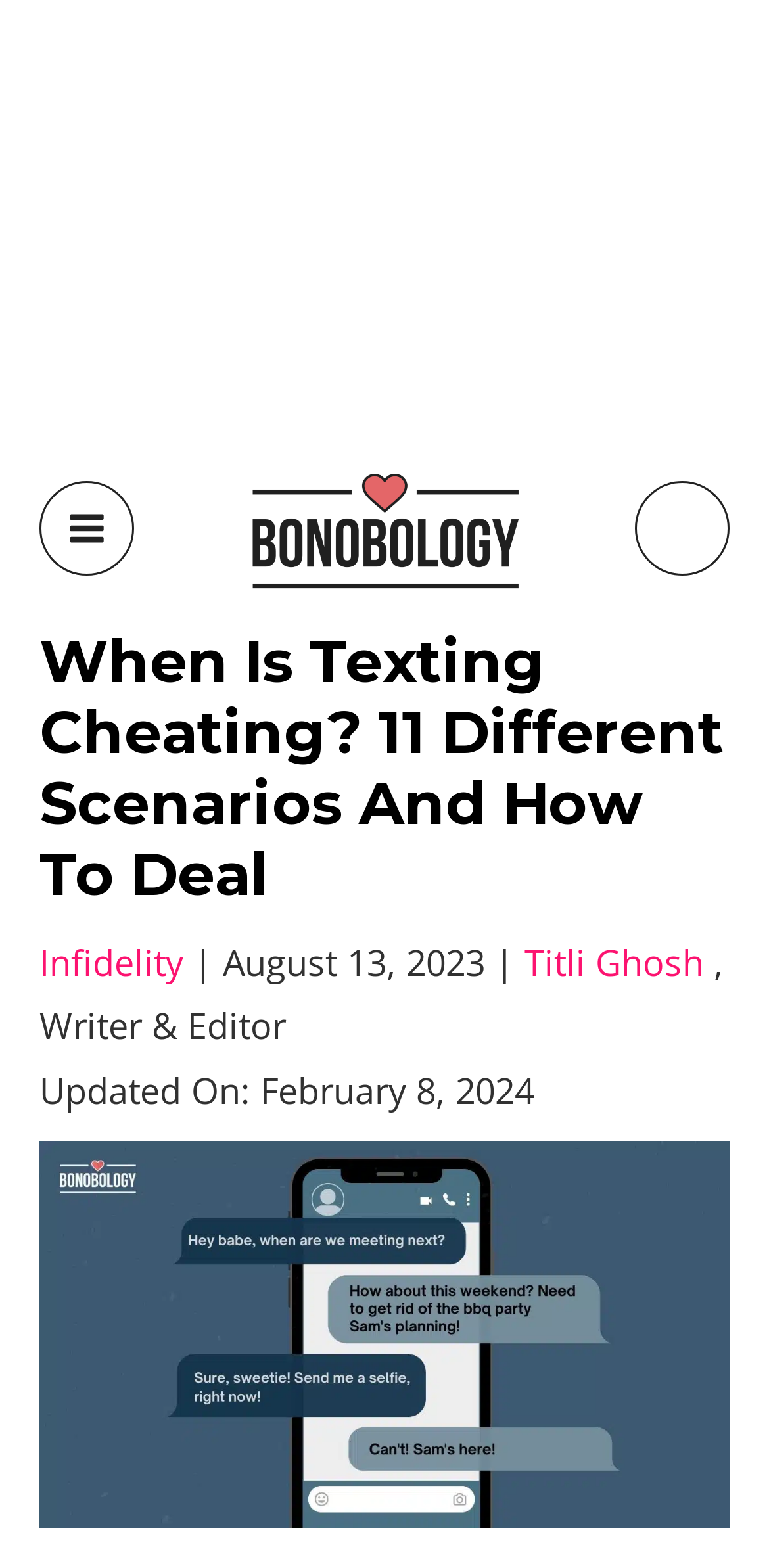Given the element description: "Main Menu", predict the bounding box coordinates of this UI element. The coordinates must be four float numbers between 0 and 1, given as [left, top, right, bottom].

[0.051, 0.307, 0.174, 0.368]